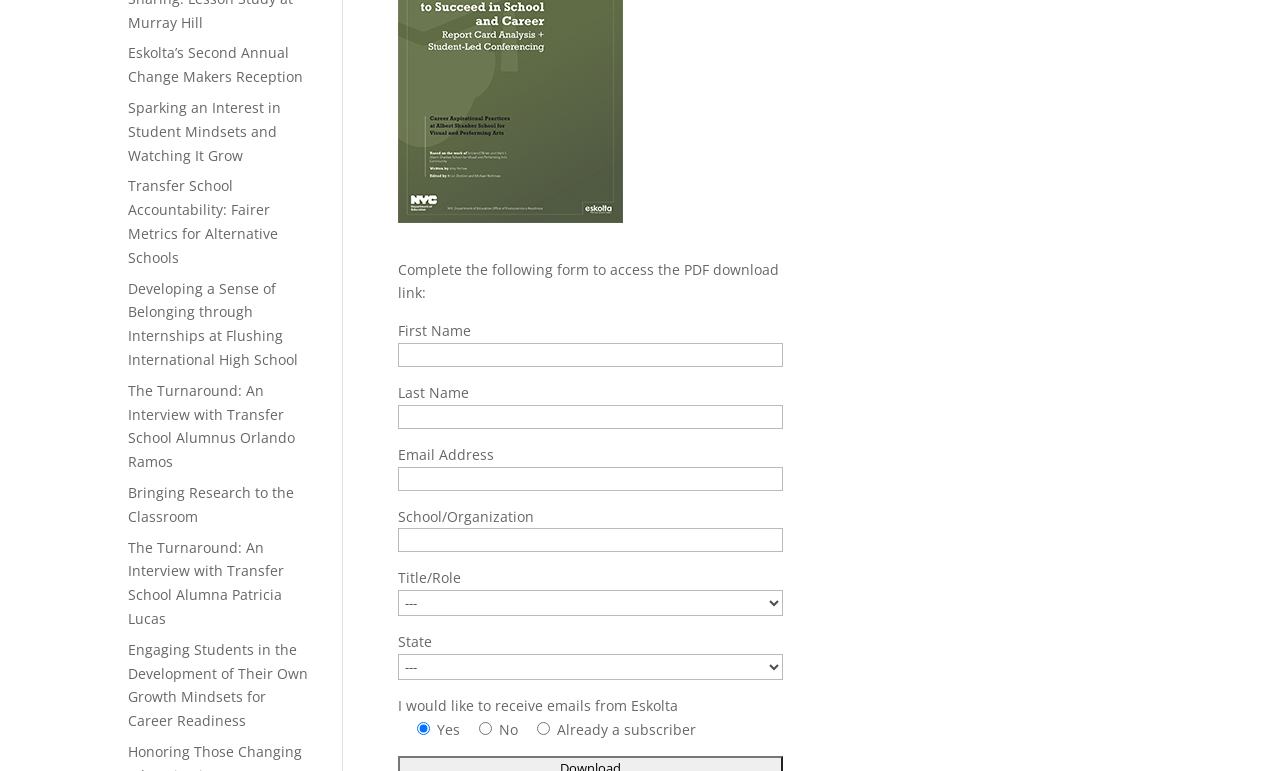What is the purpose of this form?
We need a detailed and meticulous answer to the question.

The form is used to collect user information such as first name, last name, email address, school/organization, title/role, and state, in order to provide access to a PDF download link.